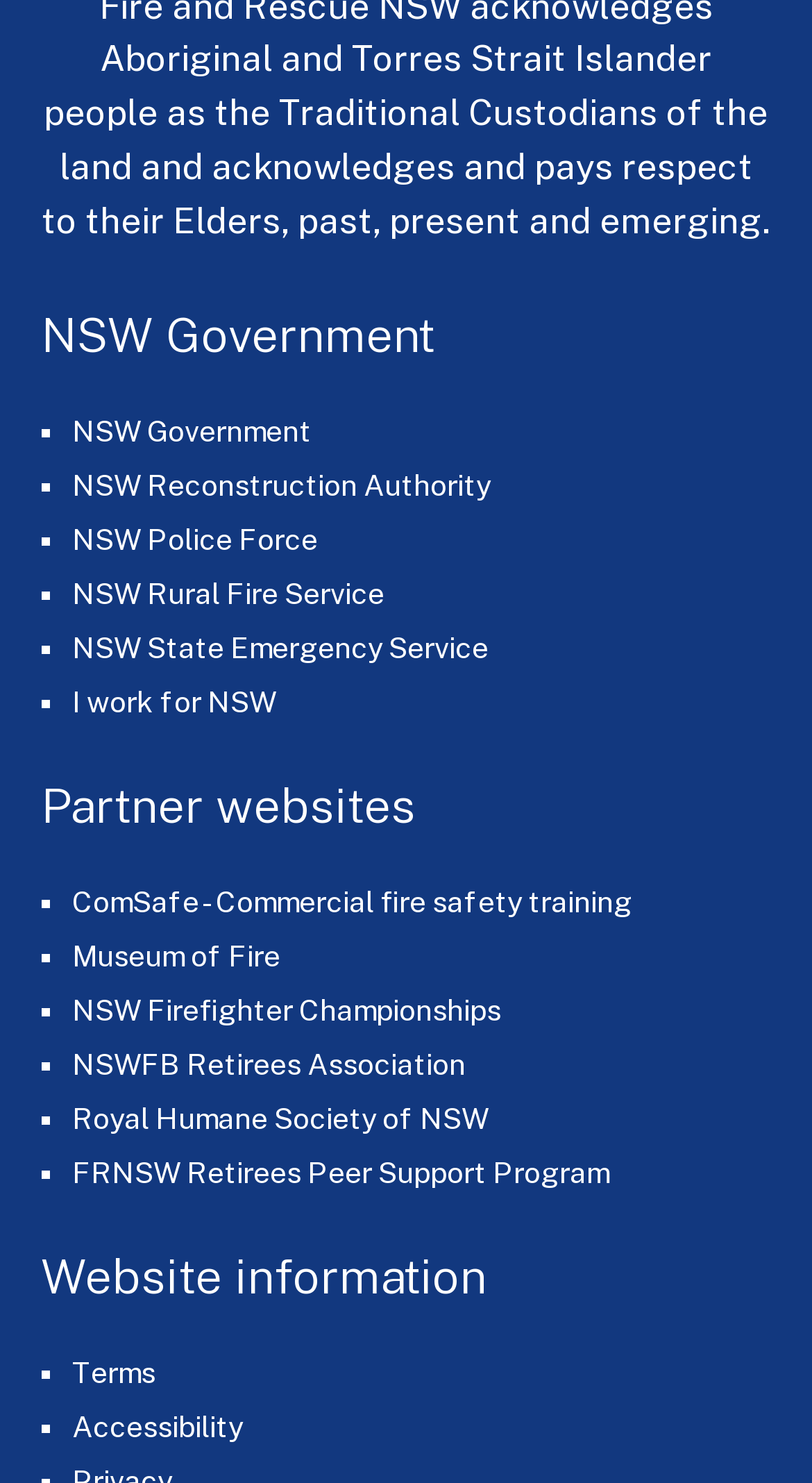How many list markers are there on the webpage?
Ensure your answer is thorough and detailed.

I counted the number of list markers (■) on the webpage, which are 12 in total. They are used to mark the beginning of each list item.